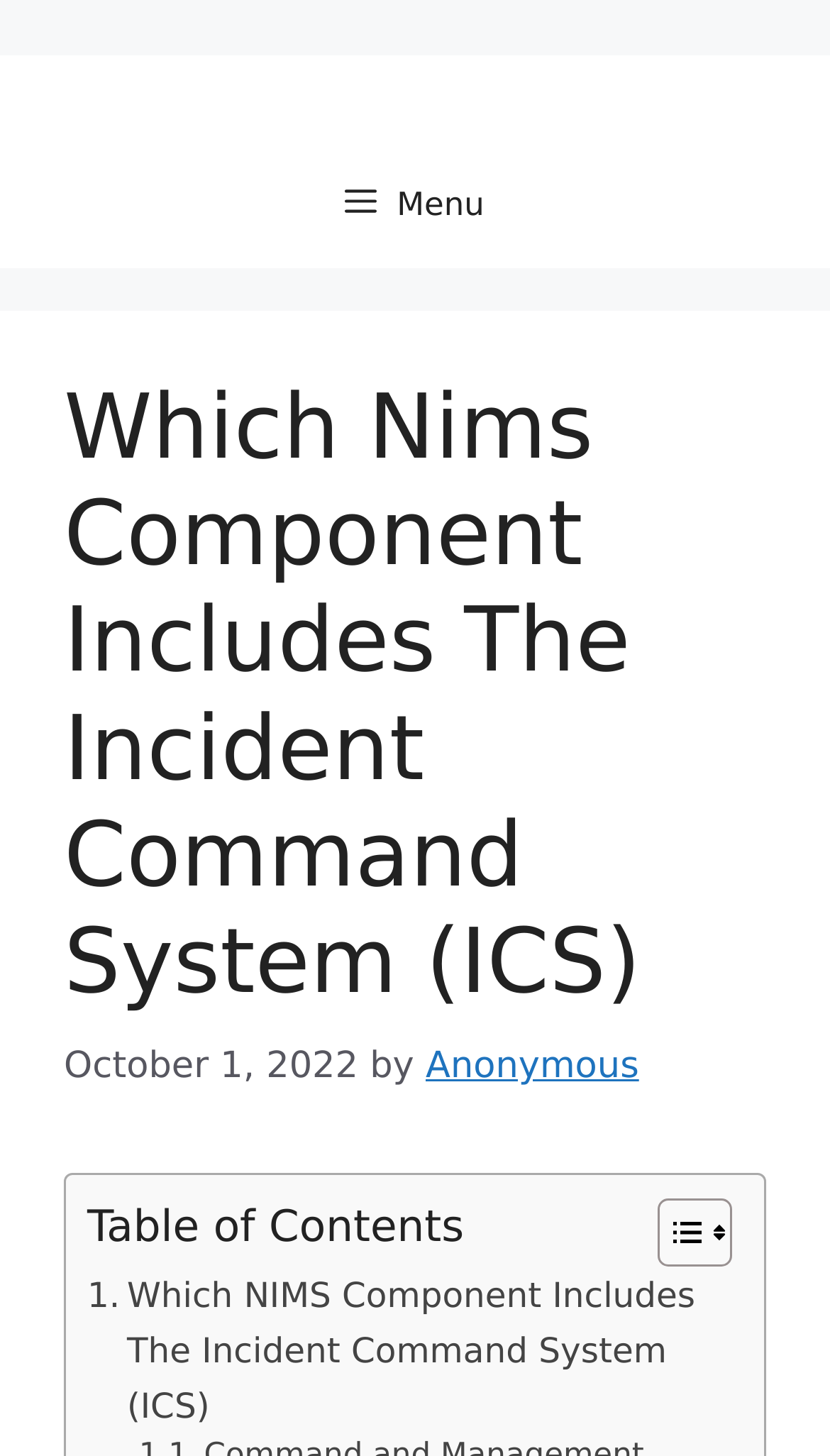Offer a detailed account of what is visible on the webpage.

The webpage appears to be a blog post or an article discussing a specific topic related to NIMS (National Incident Management System). At the top of the page, there is a banner with the site's name, followed by a primary navigation menu. The navigation menu has a button labeled "Menu" that, when expanded, reveals a dropdown menu.

Below the navigation menu, there is a header section that contains the title of the article, "Which NIMS Component Includes The Incident Command System (ICS)". The title is a heading element and is prominently displayed on the page.

To the right of the title, there is a timestamp indicating that the article was published on October 1, 2022, followed by the author's name, "Anonymous", which is a clickable link.

The main content of the page is organized into a table layout, with a section labeled "Table of Contents" at the top. This section contains a link to toggle the table of contents. The table of contents is accompanied by two small images, which appear to be icons or buttons.

Below the table of contents, there is a link that repeats the title of the article, "Which NIMS Component Includes The Incident Command System (ICS)". This link takes up a significant portion of the page's width, indicating that it may be a prominent call-to-action or a link to the main content of the article.

Overall, the webpage appears to be a straightforward presentation of an article or blog post, with a clear title, timestamp, and author information, as well as a table of contents and a prominent link to the main content.